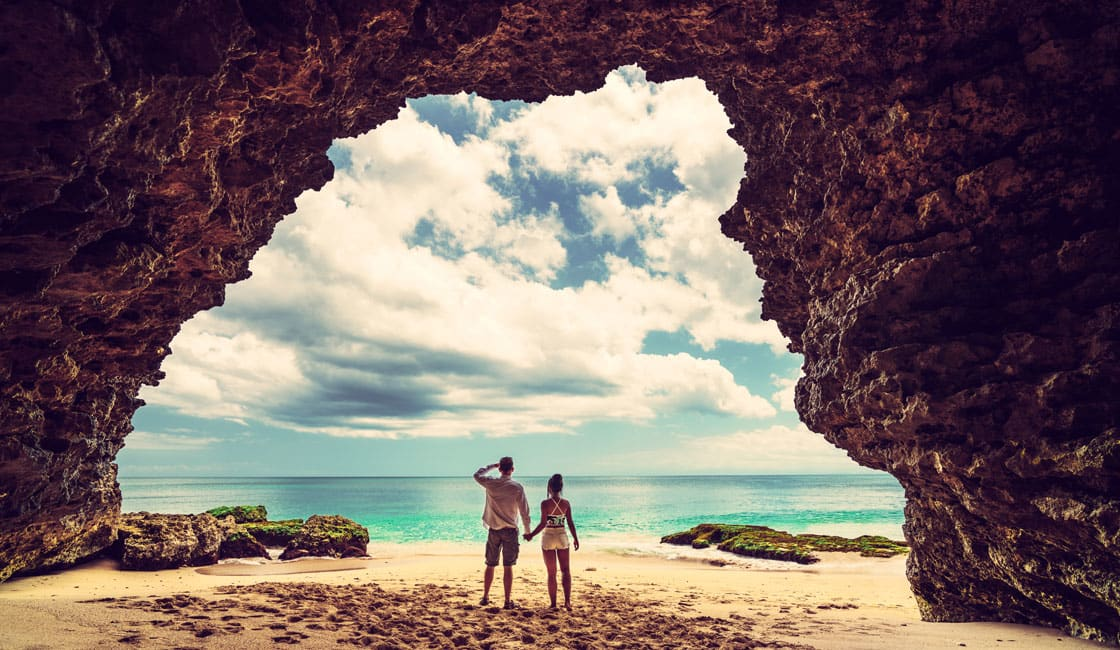Is the ocean calm?
Provide a detailed and extensive answer to the question.

The caption describes the ocean as 'tranquil beauty' and 'sparkling blue waters', suggesting a calm and peaceful atmosphere, which is often associated with a calm ocean.